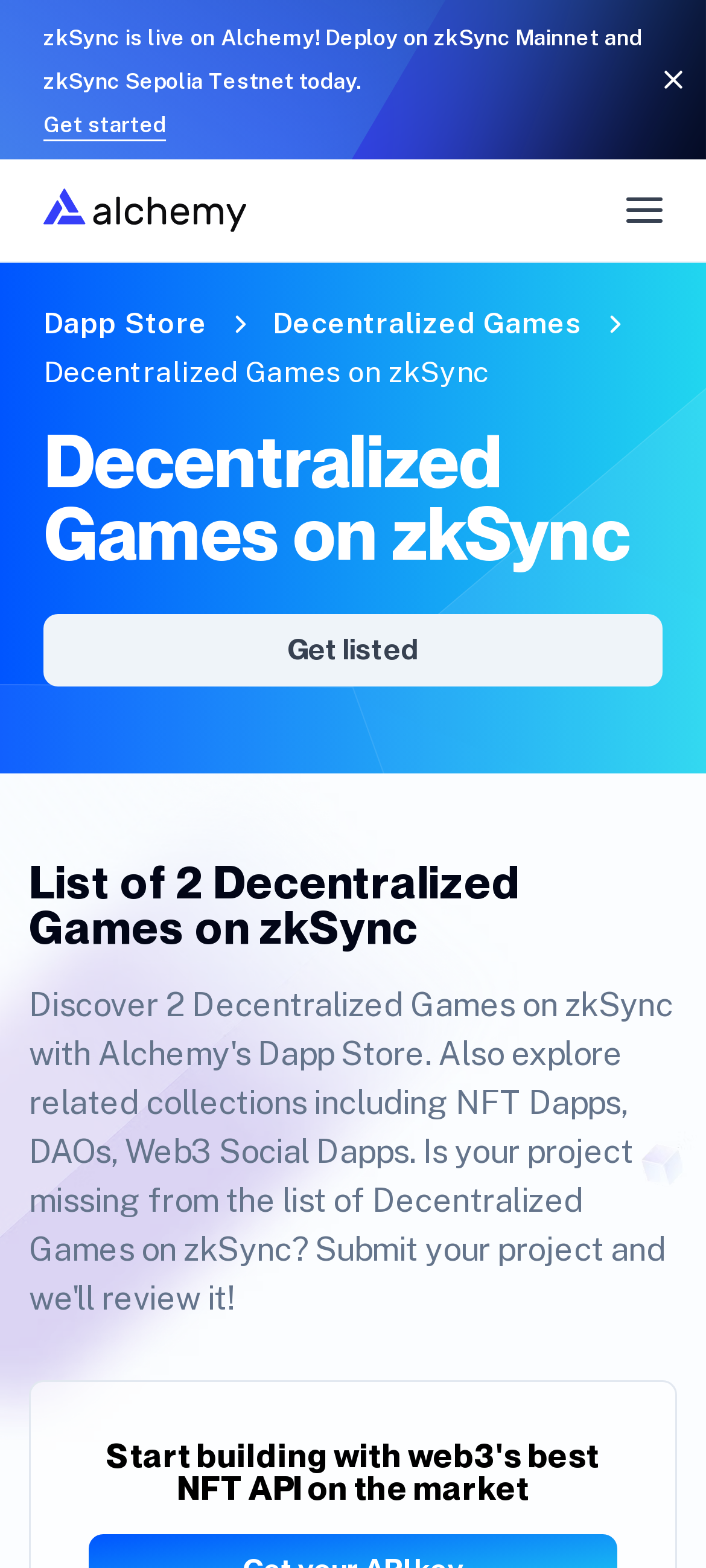Based on the element description, predict the bounding box coordinates (top-left x, top-left y, bottom-right x, bottom-right y) for the UI element in the screenshot: Accept

None